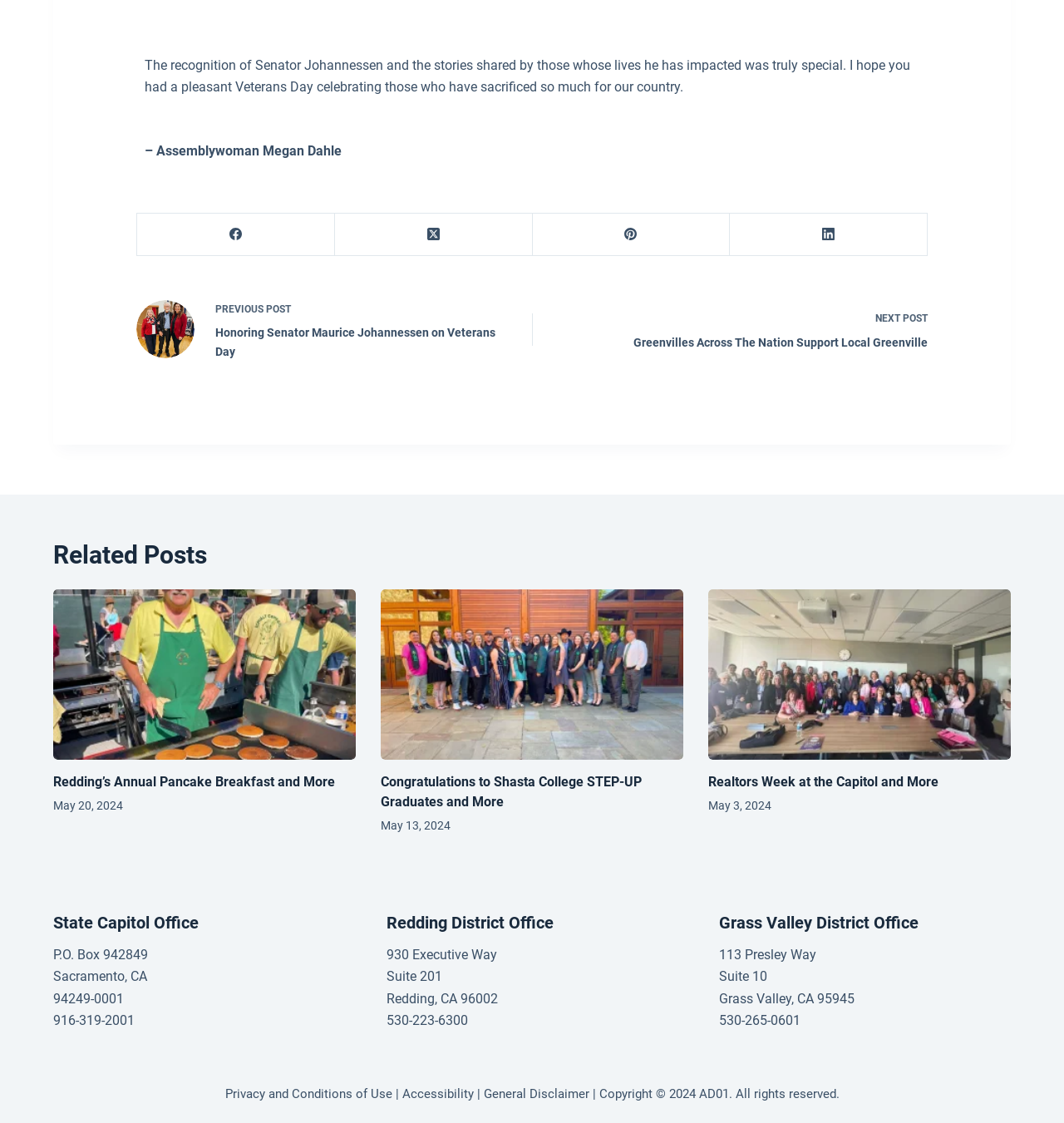What social media platforms are linked to from the webpage?
Based on the screenshot, provide your answer in one word or phrase.

Facebook, Twitter, Pinterest, LinkedIn